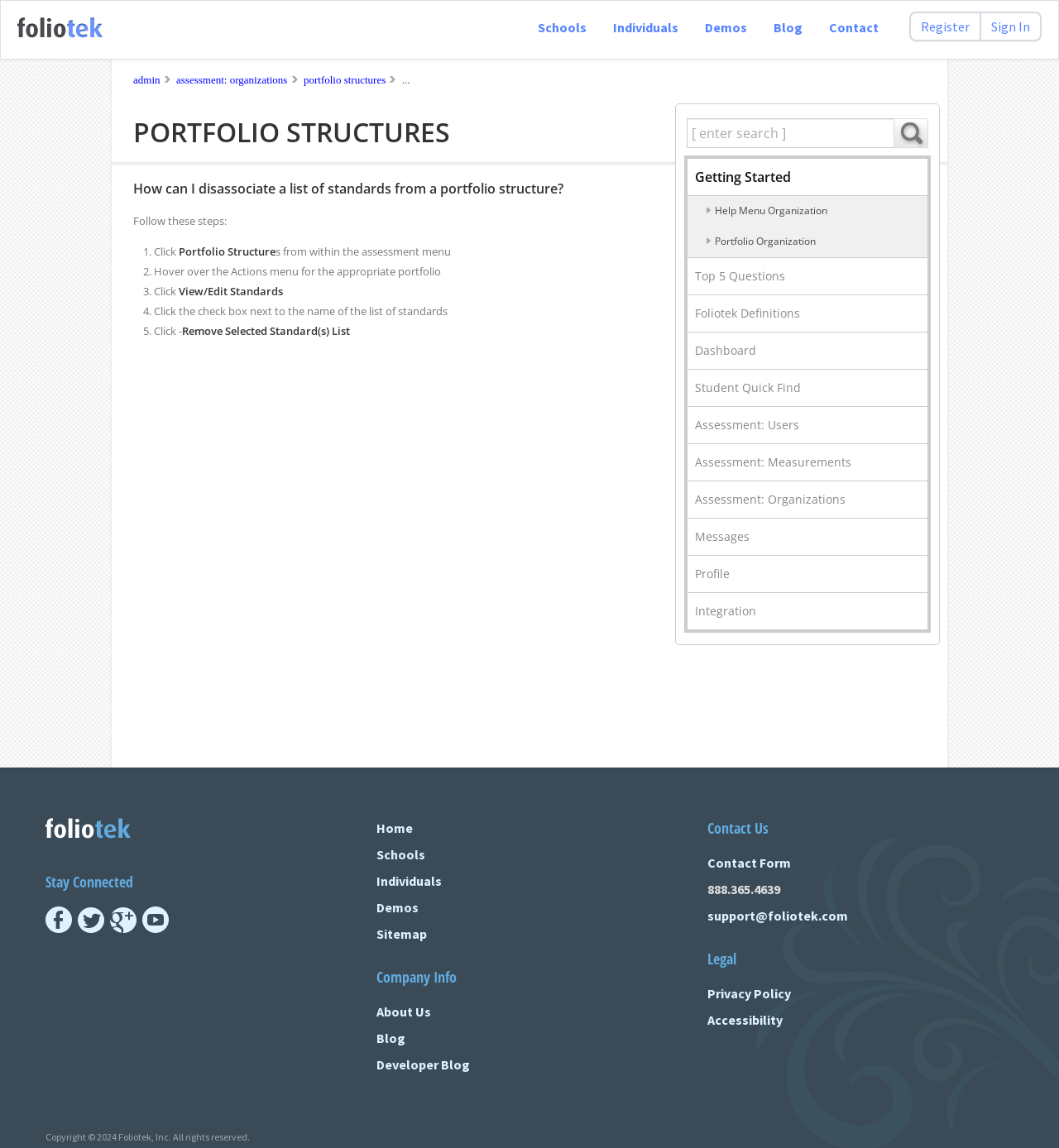Identify the bounding box coordinates for the element that needs to be clicked to fulfill this instruction: "Click the 'Contact' link". Provide the coordinates in the format of four float numbers between 0 and 1: [left, top, right, bottom].

[0.771, 0.002, 0.841, 0.045]